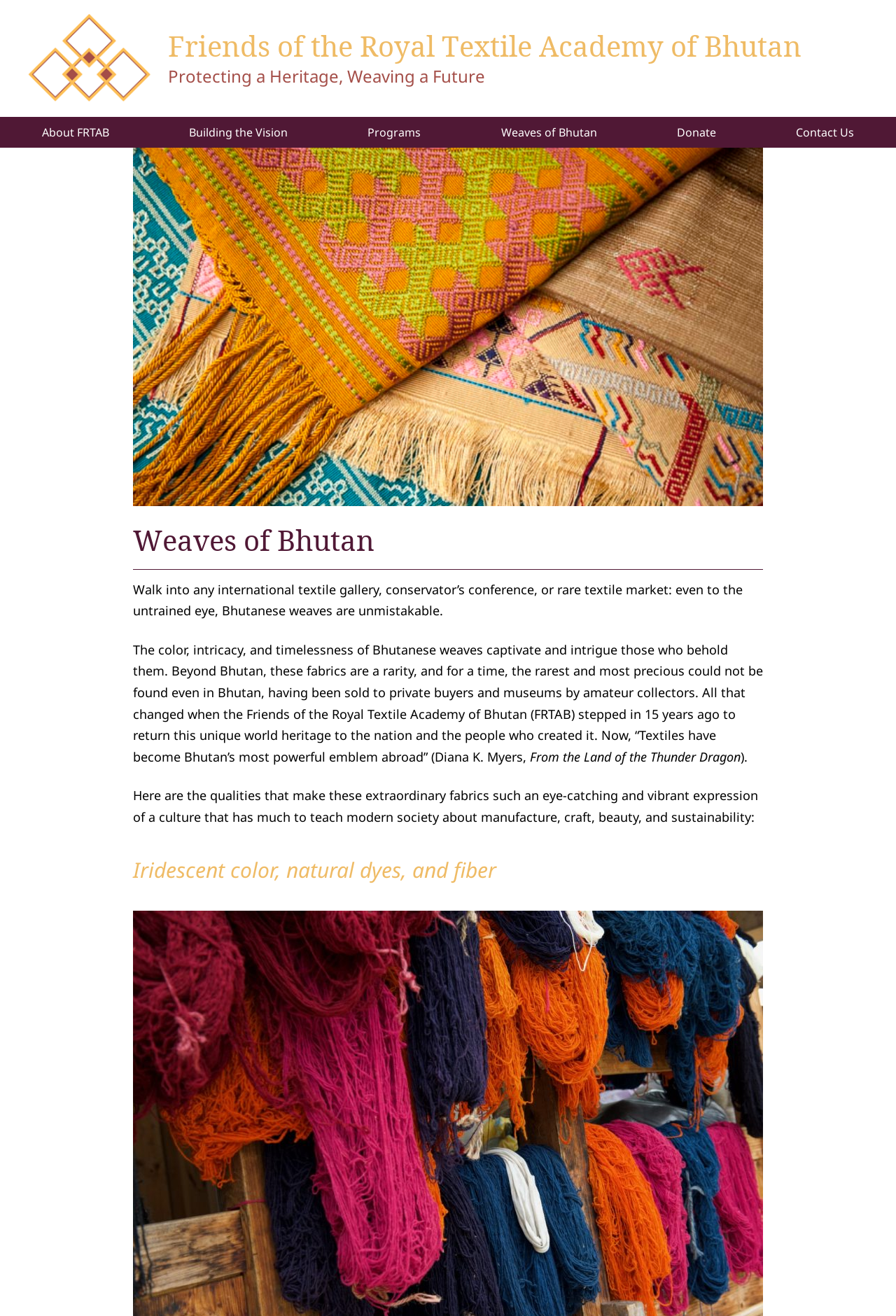Identify the bounding box for the UI element specified in this description: "Board of Directors". The coordinates must be four float numbers between 0 and 1, formatted as [left, top, right, bottom].

[0.039, 0.13, 0.234, 0.149]